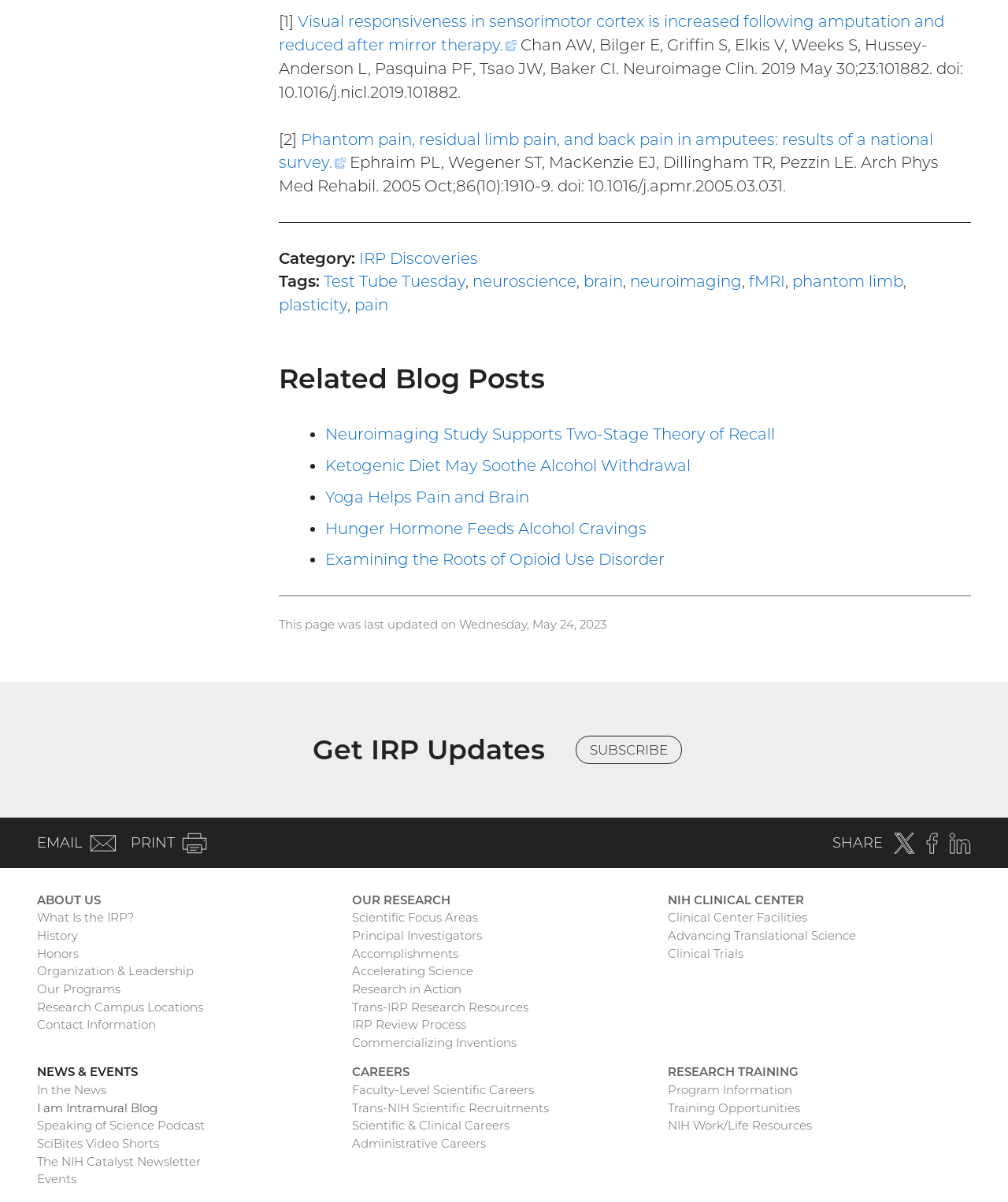Please reply to the following question with a single word or a short phrase:
What is the category of the current webpage?

IRP Discoveries